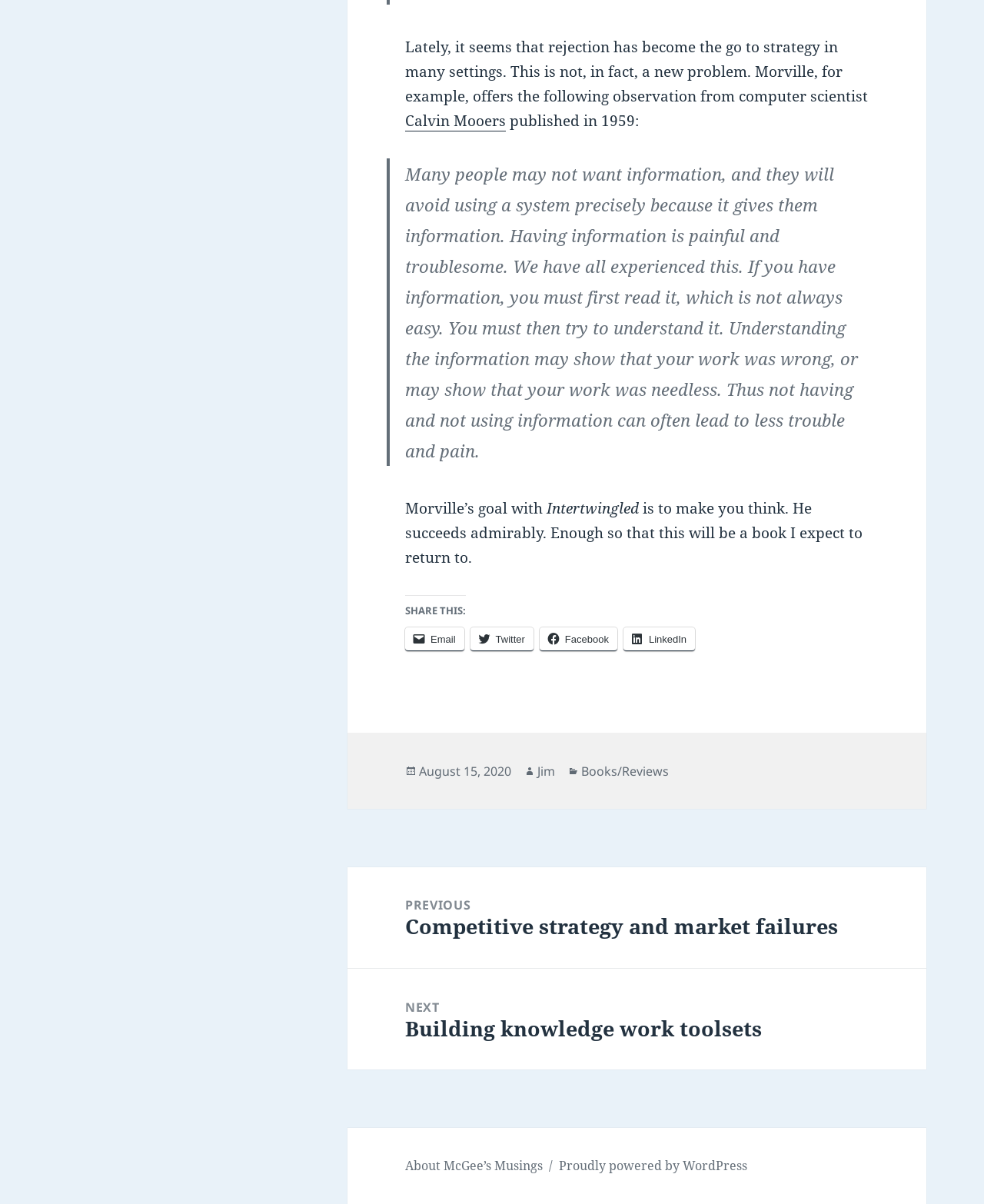Identify the bounding box of the UI element described as follows: "Calvin Mooers". Provide the coordinates as four float numbers in the range of 0 to 1 [left, top, right, bottom].

[0.412, 0.092, 0.514, 0.109]